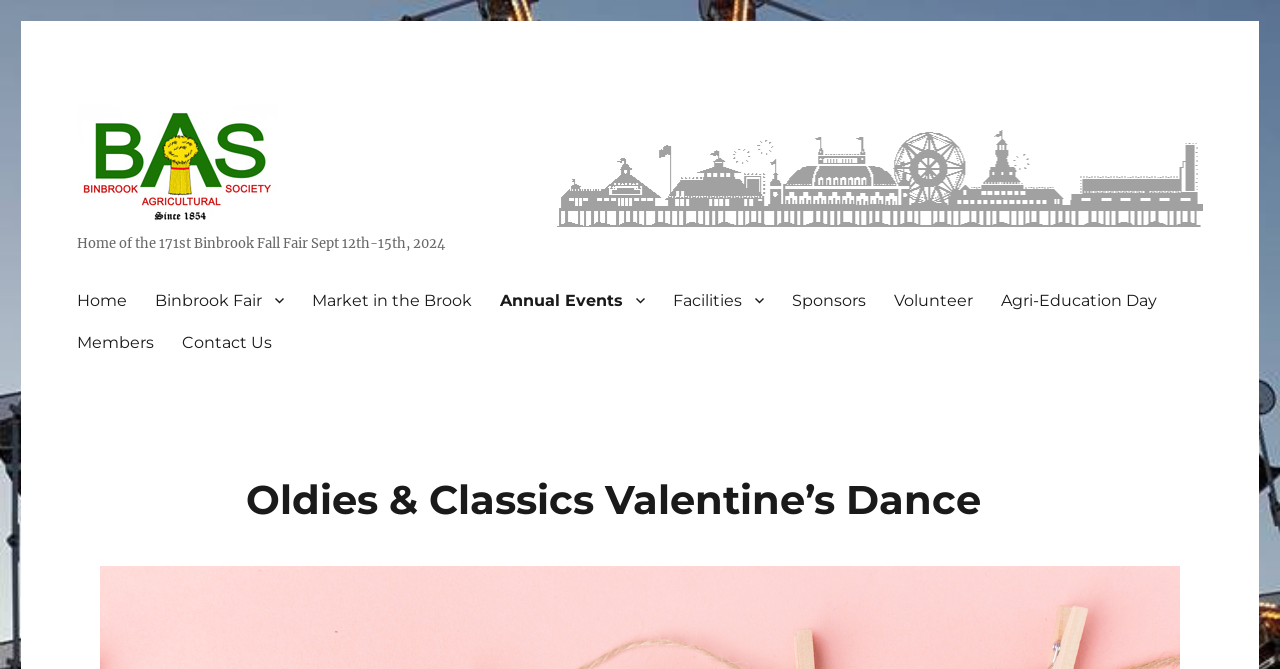Utilize the details in the image to give a detailed response to the question: What is the date of the Binbrook Fall Fair?

I found the date of the Binbrook Fall Fair by looking at the StaticText element with the text 'Home of the 171st Binbrook Fall Fair Sept 12th-15th, 2024' which is located at the top of the webpage.